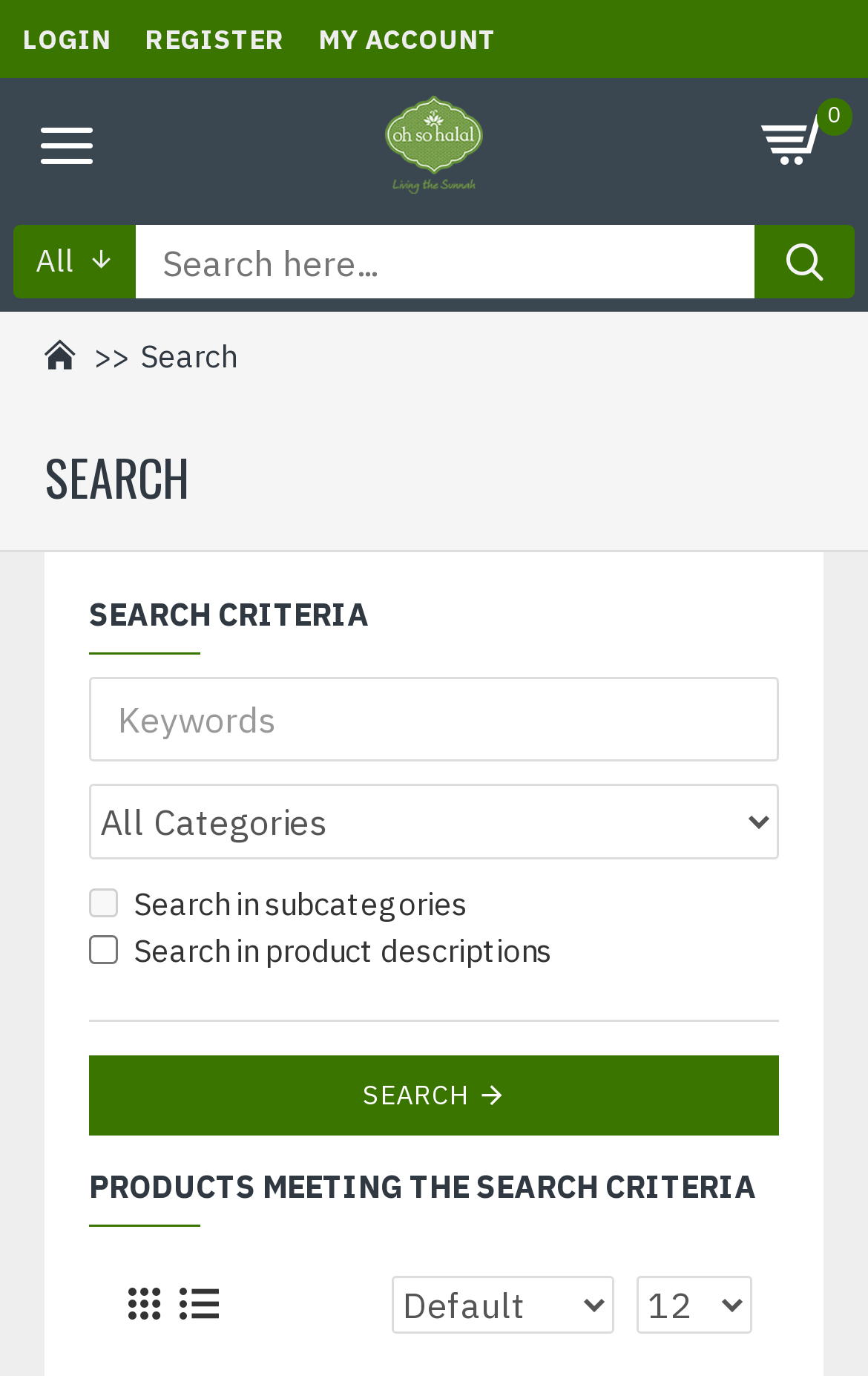Provide the bounding box coordinates of the section that needs to be clicked to accomplish the following instruction: "View About page."

None